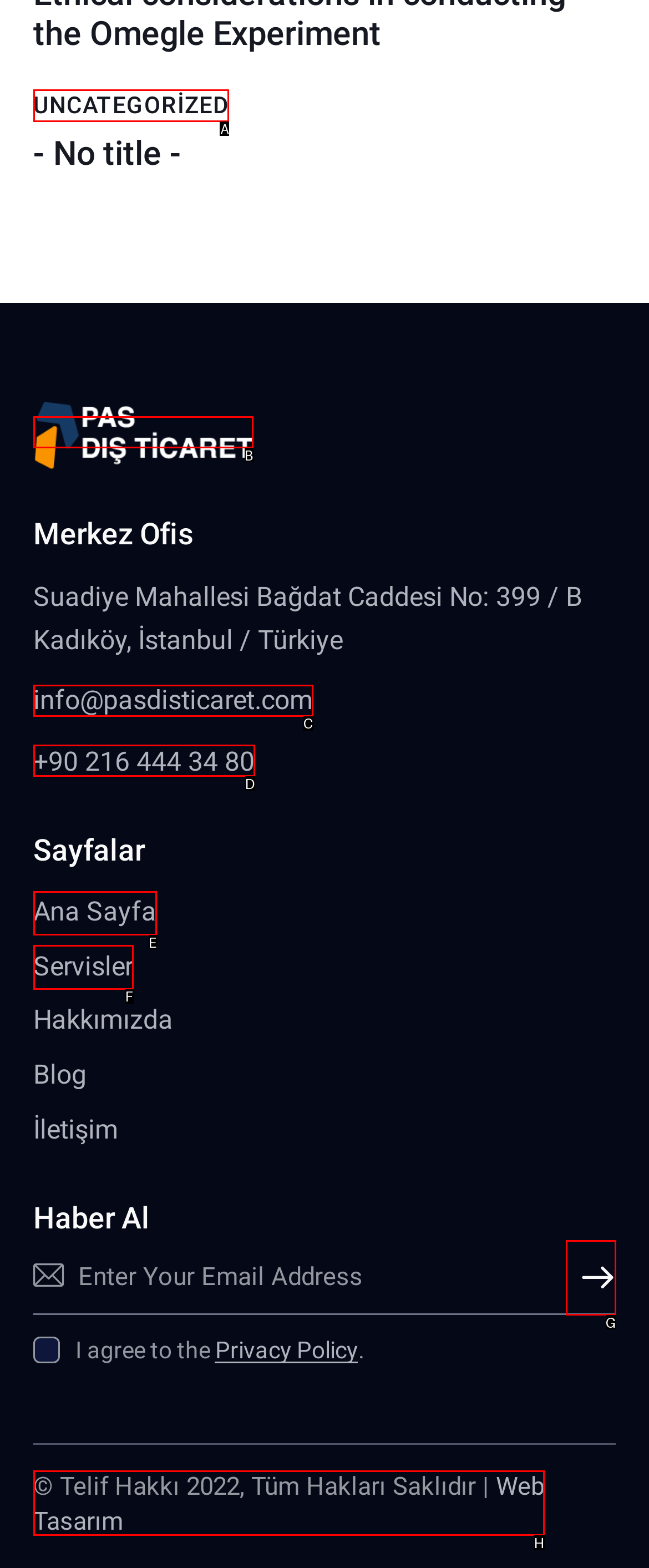From the given choices, determine which HTML element matches the description: Subscribe. Reply with the appropriate letter.

G